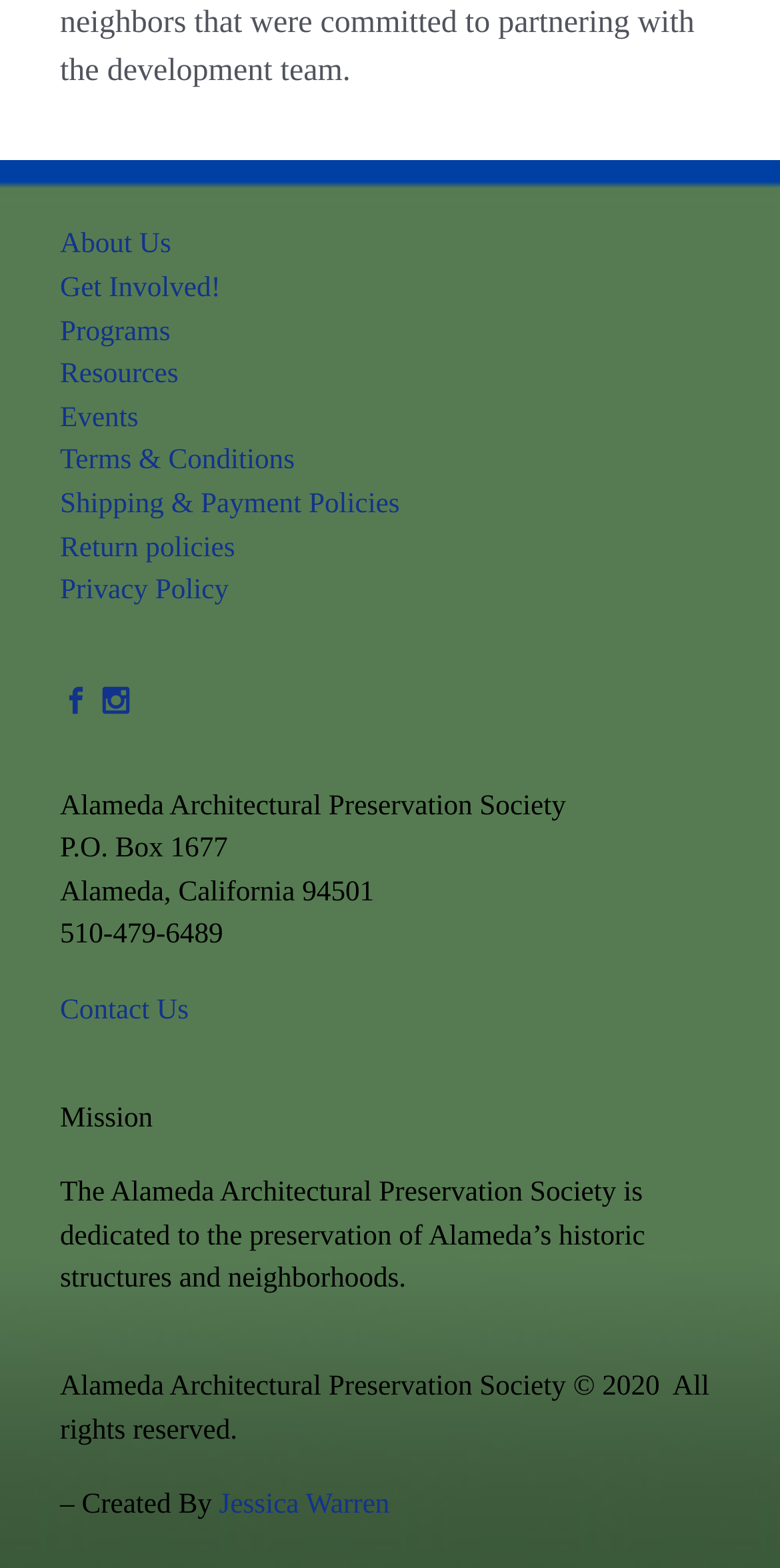Identify the bounding box of the UI element that matches this description: "Shipping & Payment Policies".

[0.077, 0.309, 0.513, 0.334]